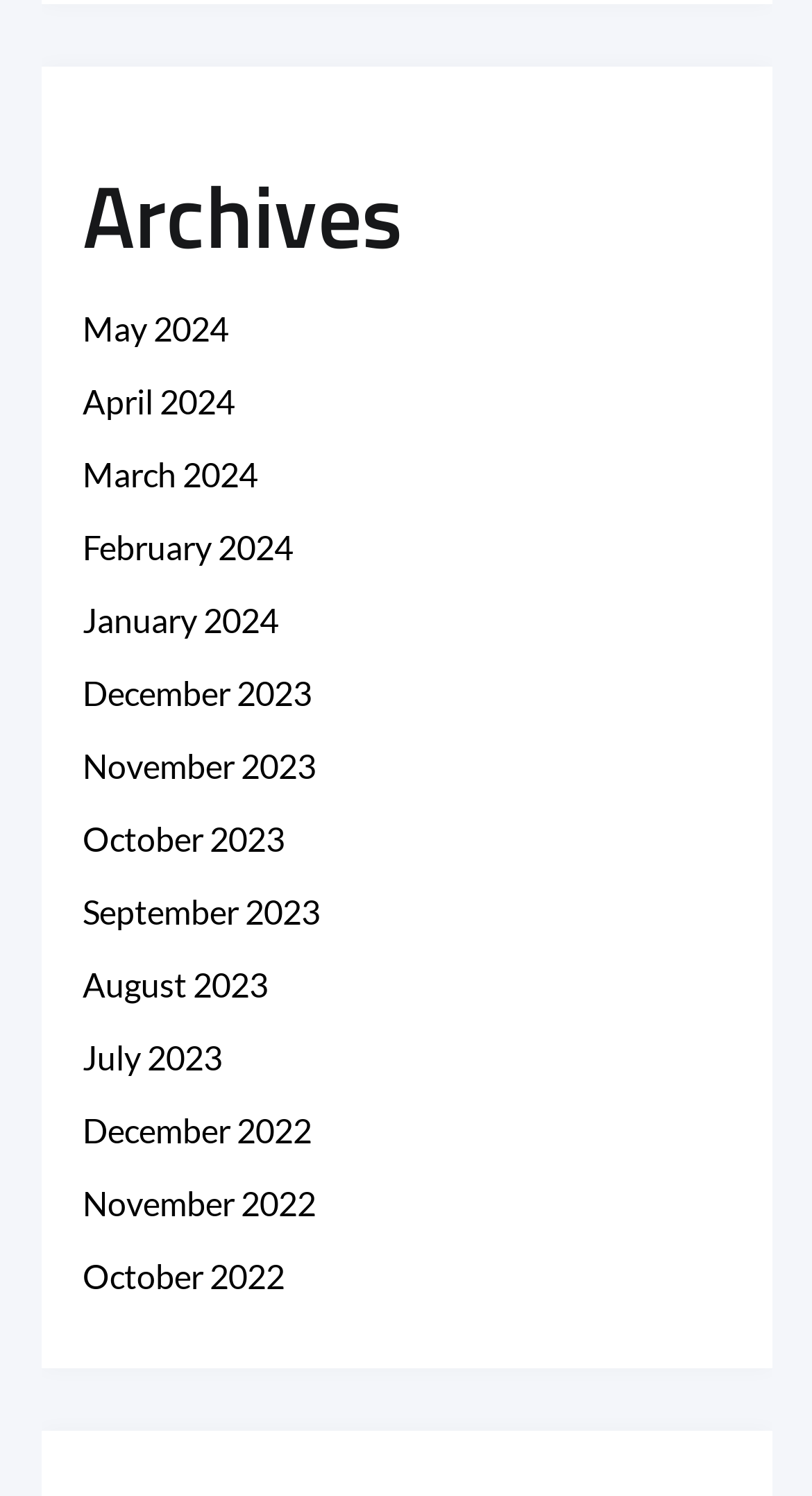Analyze the image and give a detailed response to the question:
How many months are listed?

I counted the number of link elements with month names, starting from 'May 2024' to 'October 2022', and found 12 links.